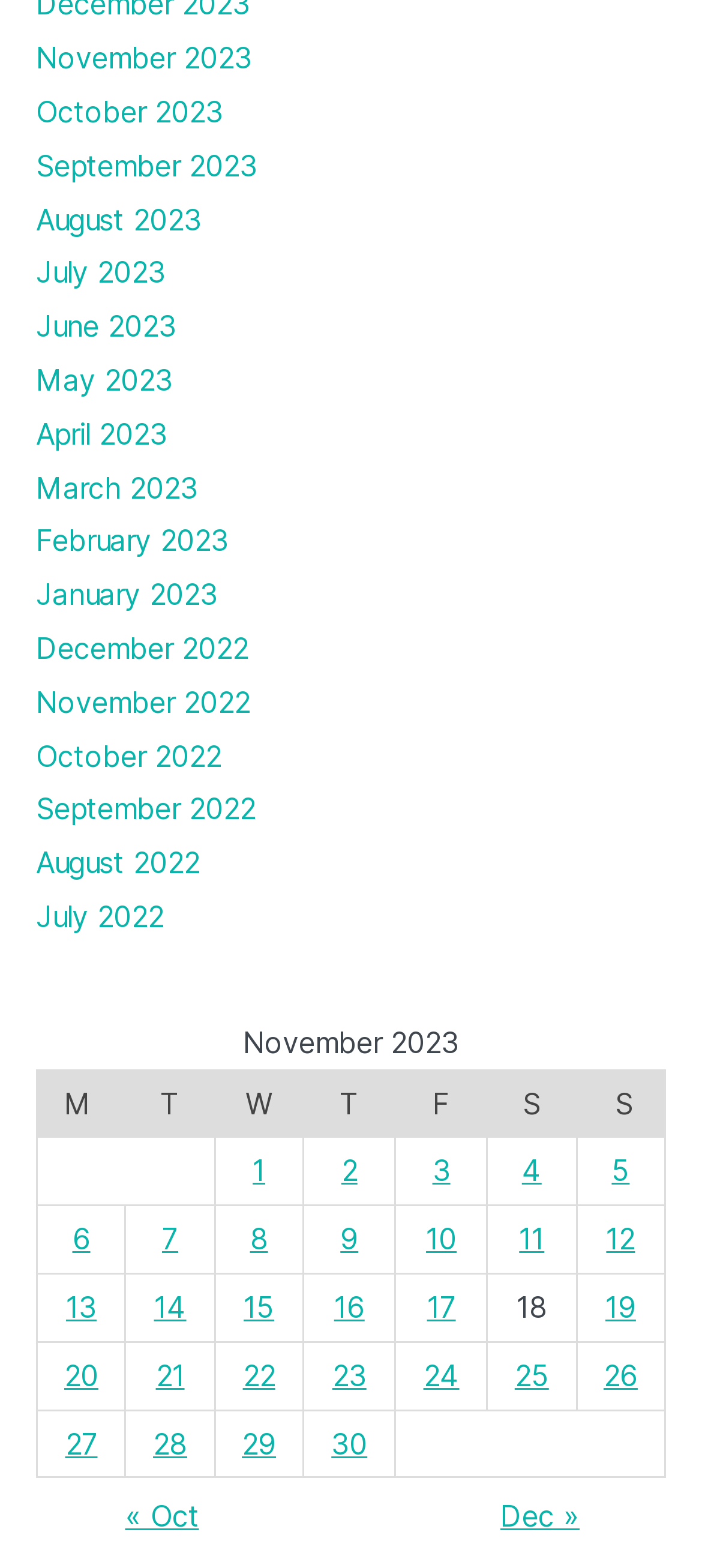What is the content of the first gridcell in the second row?
Provide a fully detailed and comprehensive answer to the question.

The first gridcell in the second row contains a link with the text 'Posts published on November 1, 2023', indicating that there were posts published on that date.